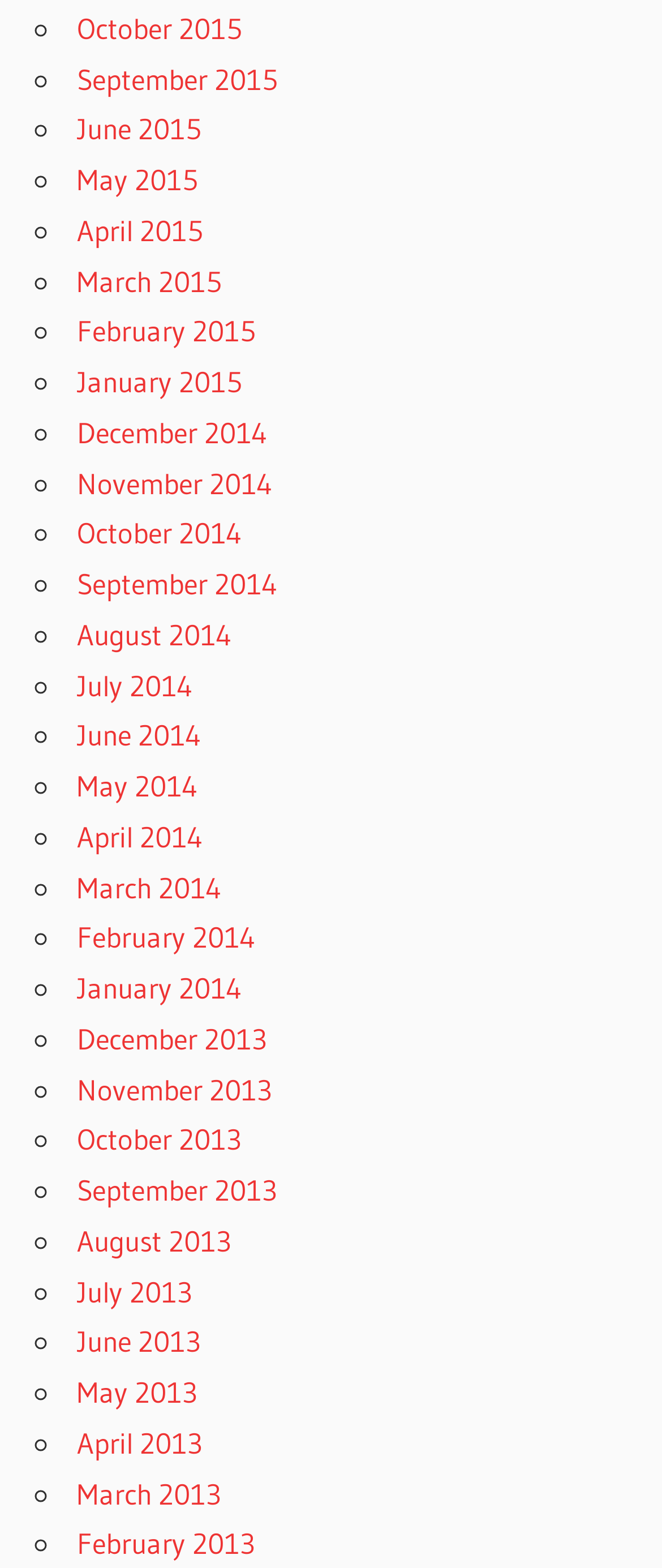Please give the bounding box coordinates of the area that should be clicked to fulfill the following instruction: "View June 2013". The coordinates should be in the format of four float numbers from 0 to 1, i.e., [left, top, right, bottom].

[0.116, 0.844, 0.303, 0.867]